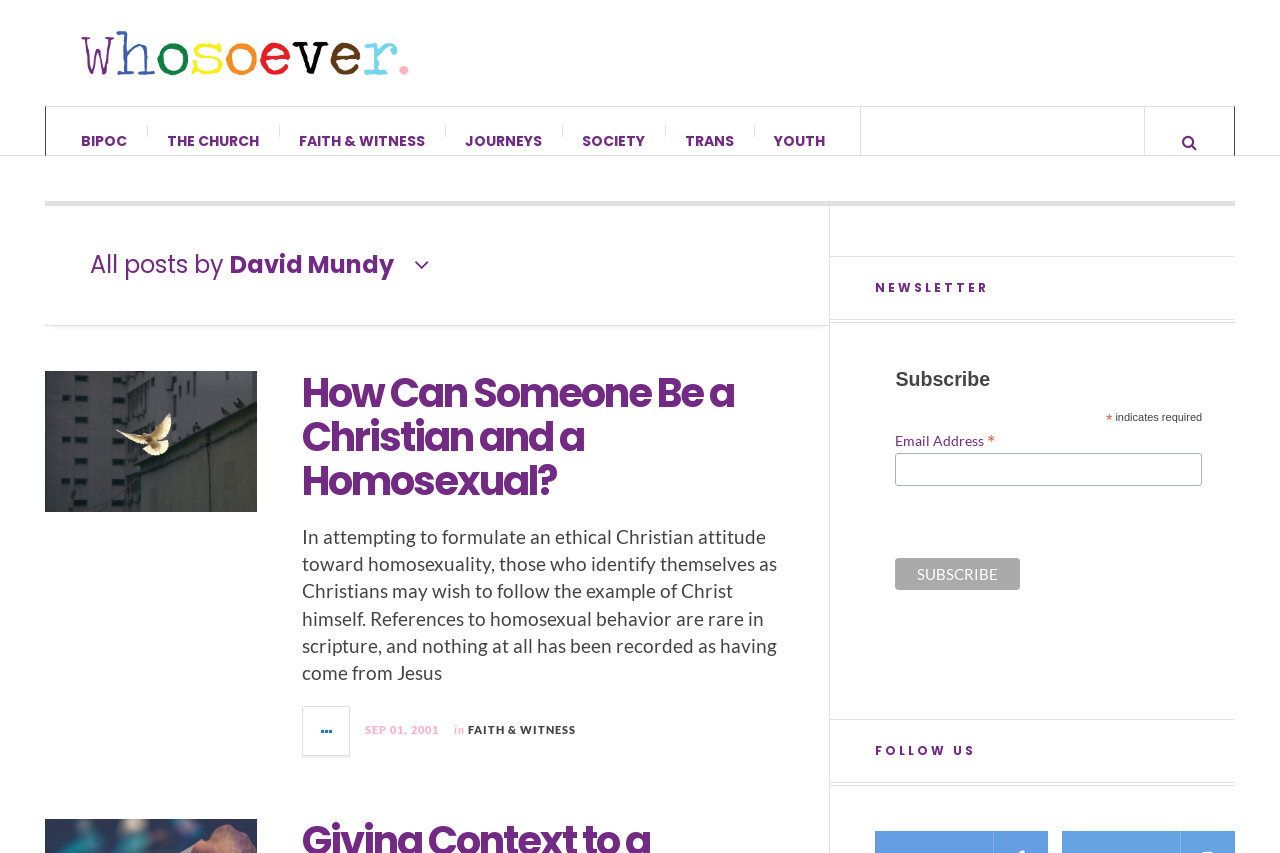Find the bounding box coordinates for the element that must be clicked to complete the instruction: "Follow on Faith & Witness". The coordinates should be four float numbers between 0 and 1, indicated as [left, top, right, bottom].

[0.366, 0.871, 0.45, 0.886]